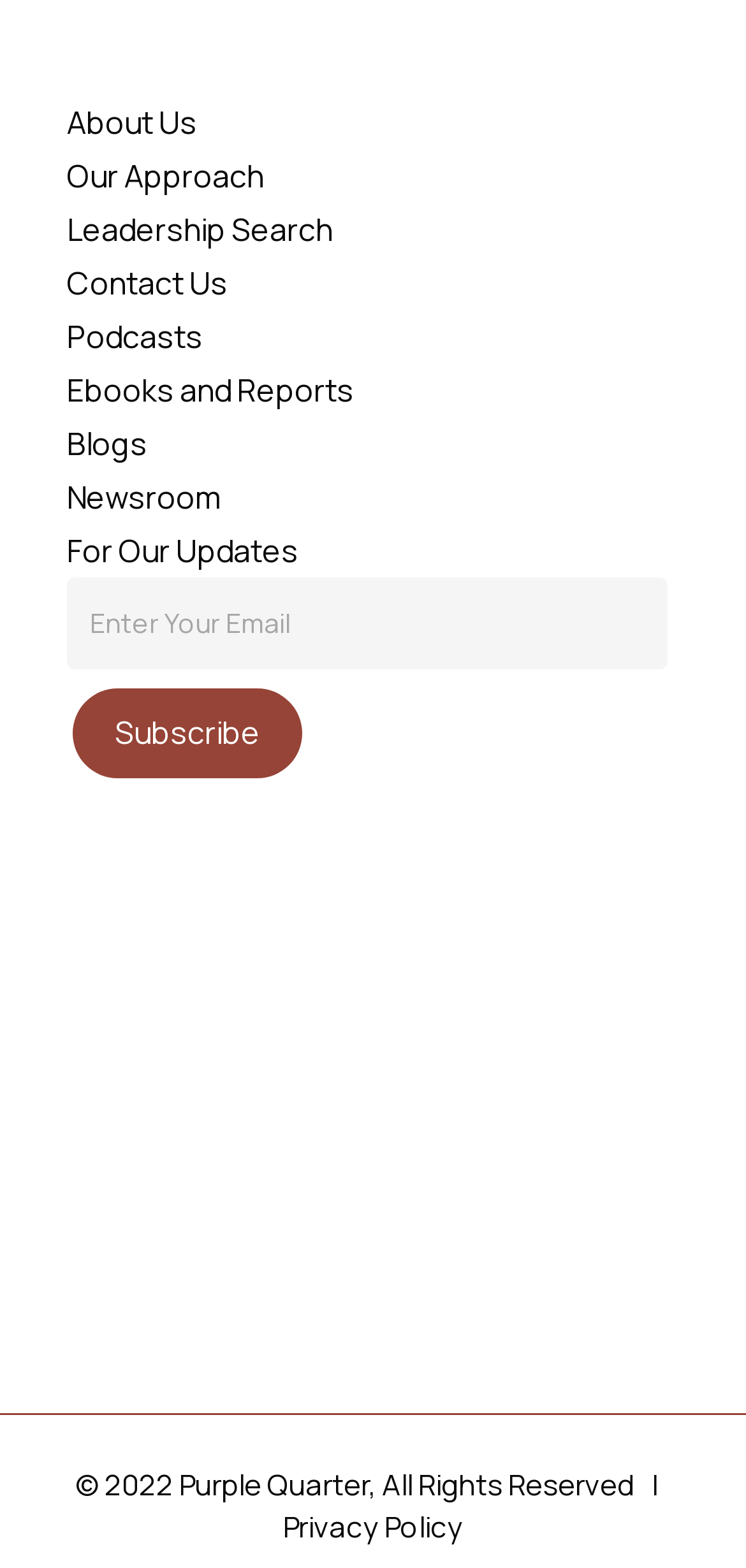Given the webpage screenshot and the description, determine the bounding box coordinates (top-left x, top-left y, bottom-right x, bottom-right y) that define the location of the UI element matching this description: Our Approach

[0.09, 0.098, 0.354, 0.125]